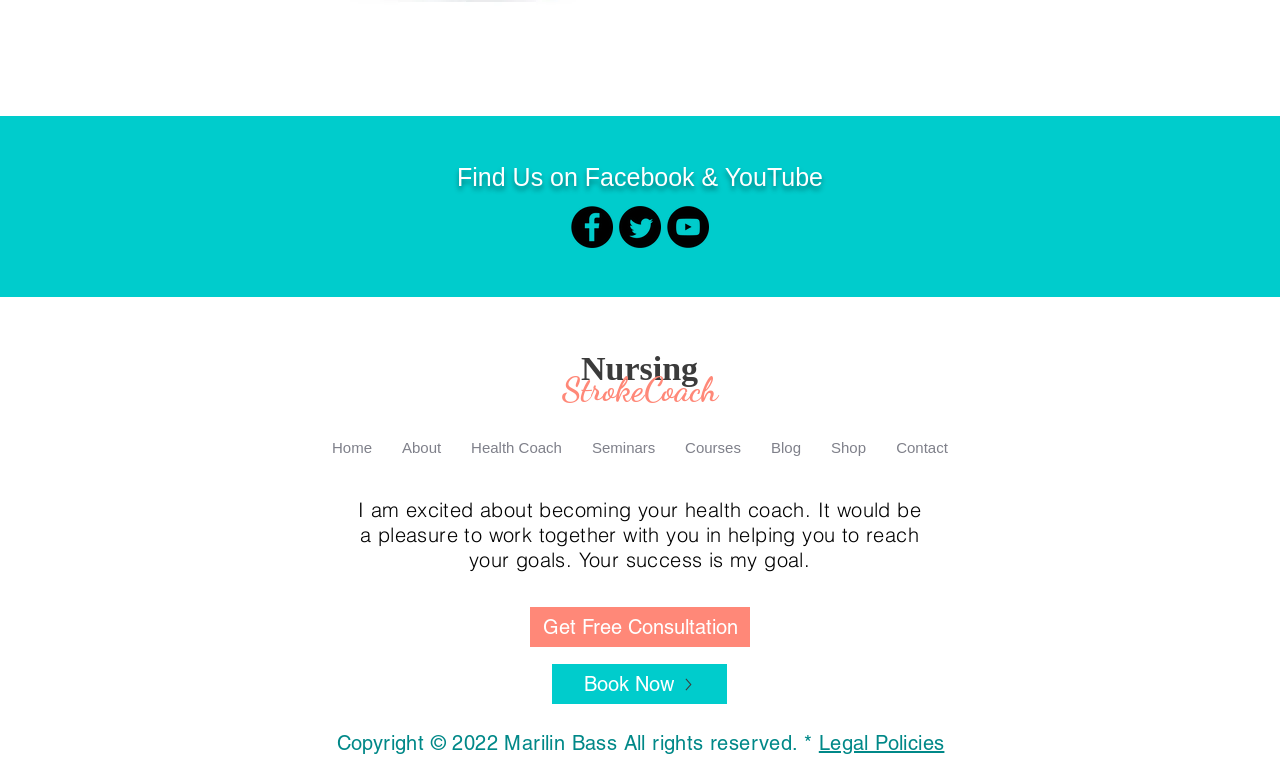Identify the bounding box for the UI element that is described as follows: "Home".

[0.248, 0.556, 0.302, 0.622]